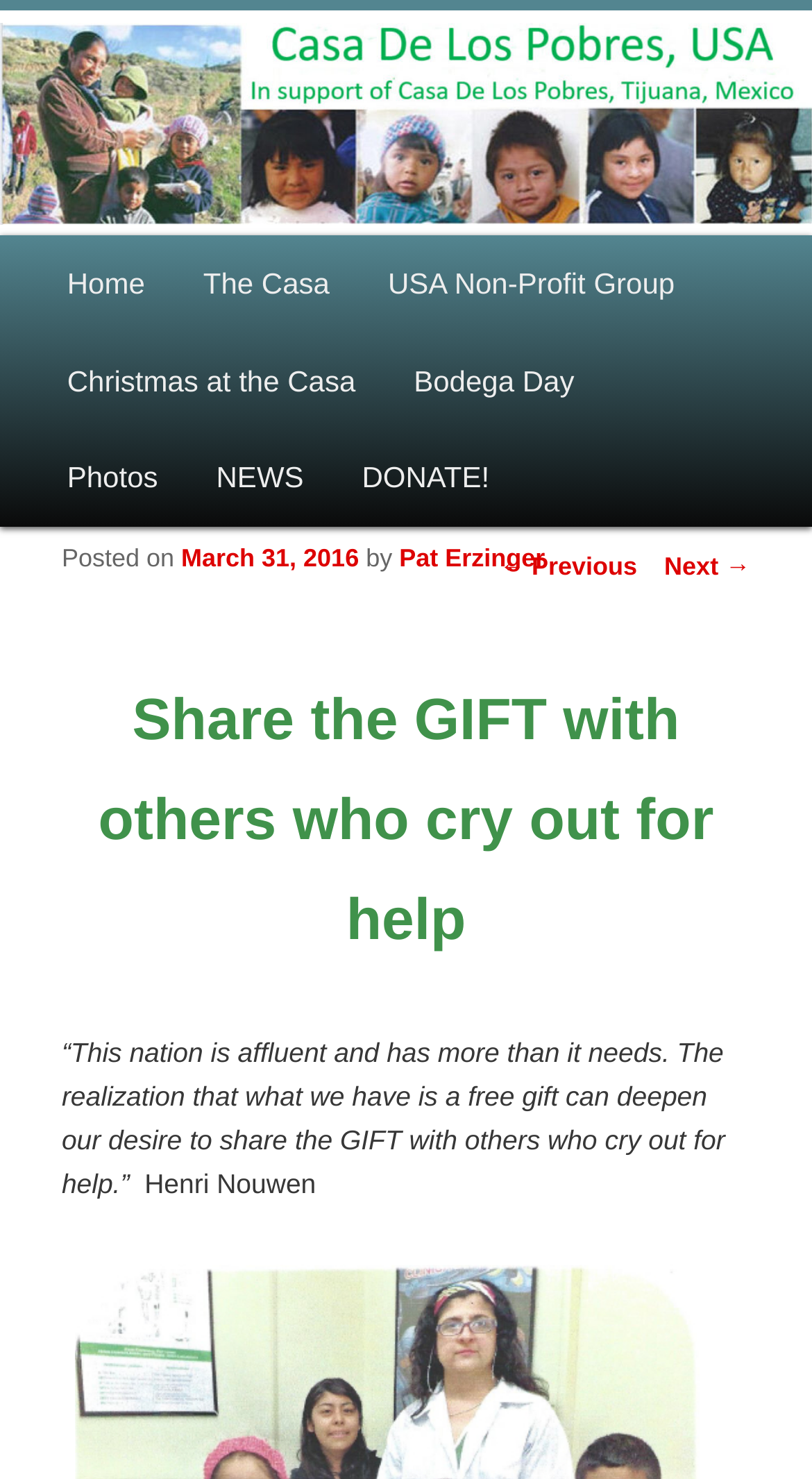What is the date of the latest article? From the image, respond with a single word or brief phrase.

March 31, 2016